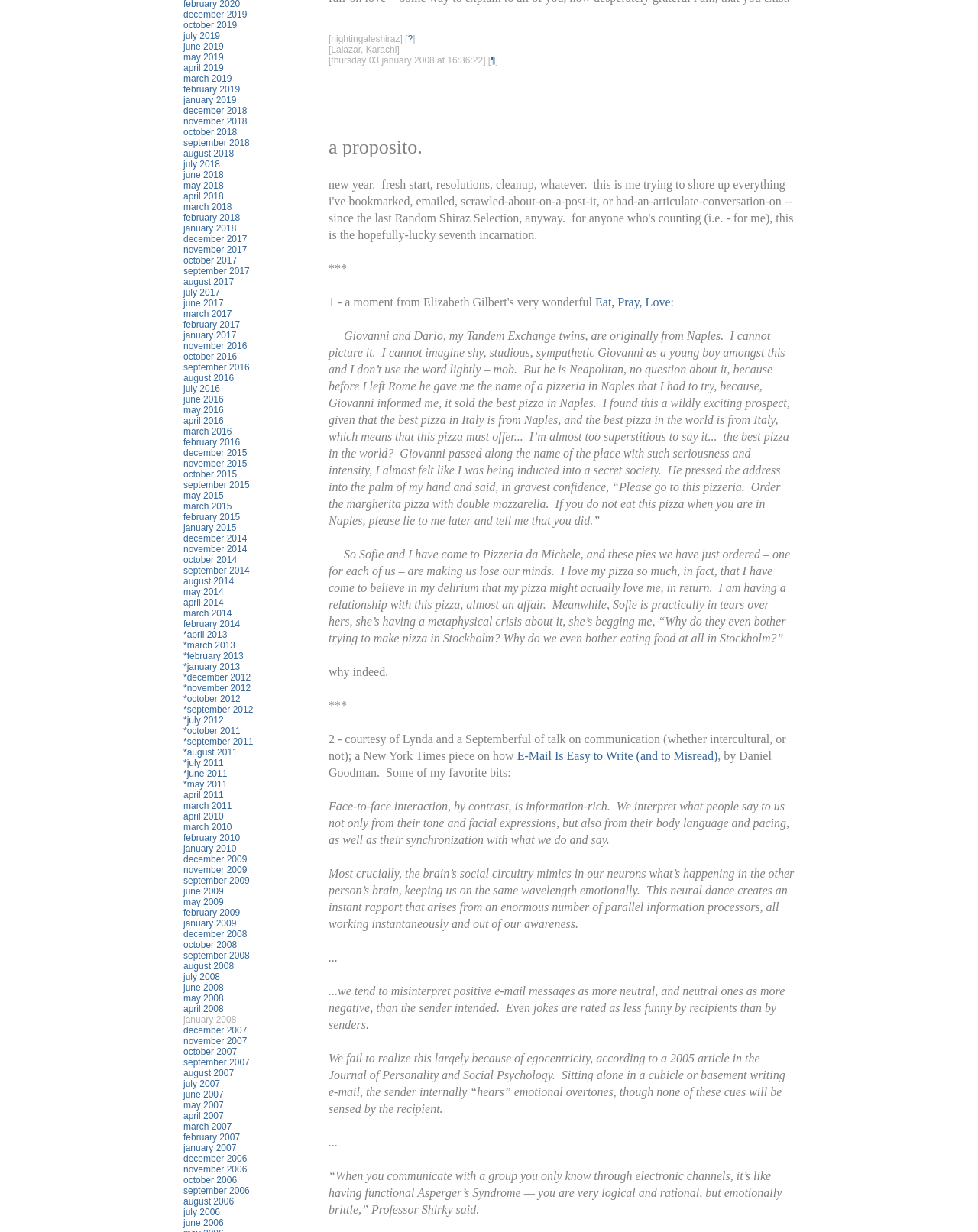Provide the bounding box coordinates of the HTML element described as: "february 2016". The bounding box coordinates should be four float numbers between 0 and 1, i.e., [left, top, right, bottom].

[0.188, 0.355, 0.245, 0.363]